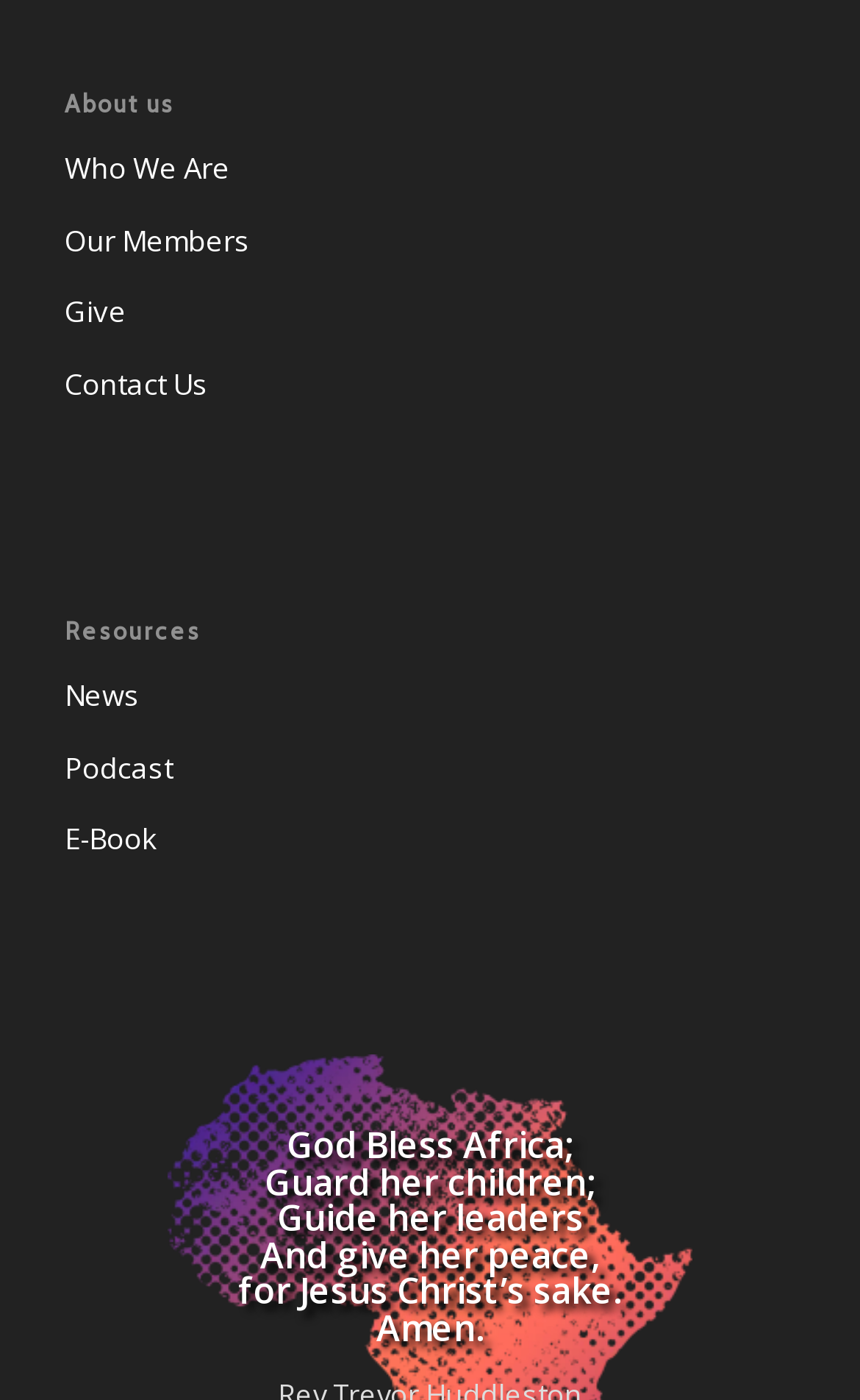What is the vertical position of the 'Resources' heading?
Please use the image to provide an in-depth answer to the question.

By comparing the y1 and y2 coordinates of the 'Resources' heading with other elements, I determined that it is located in the middle of the page, with coordinates [0.075, 0.442, 0.925, 0.461].